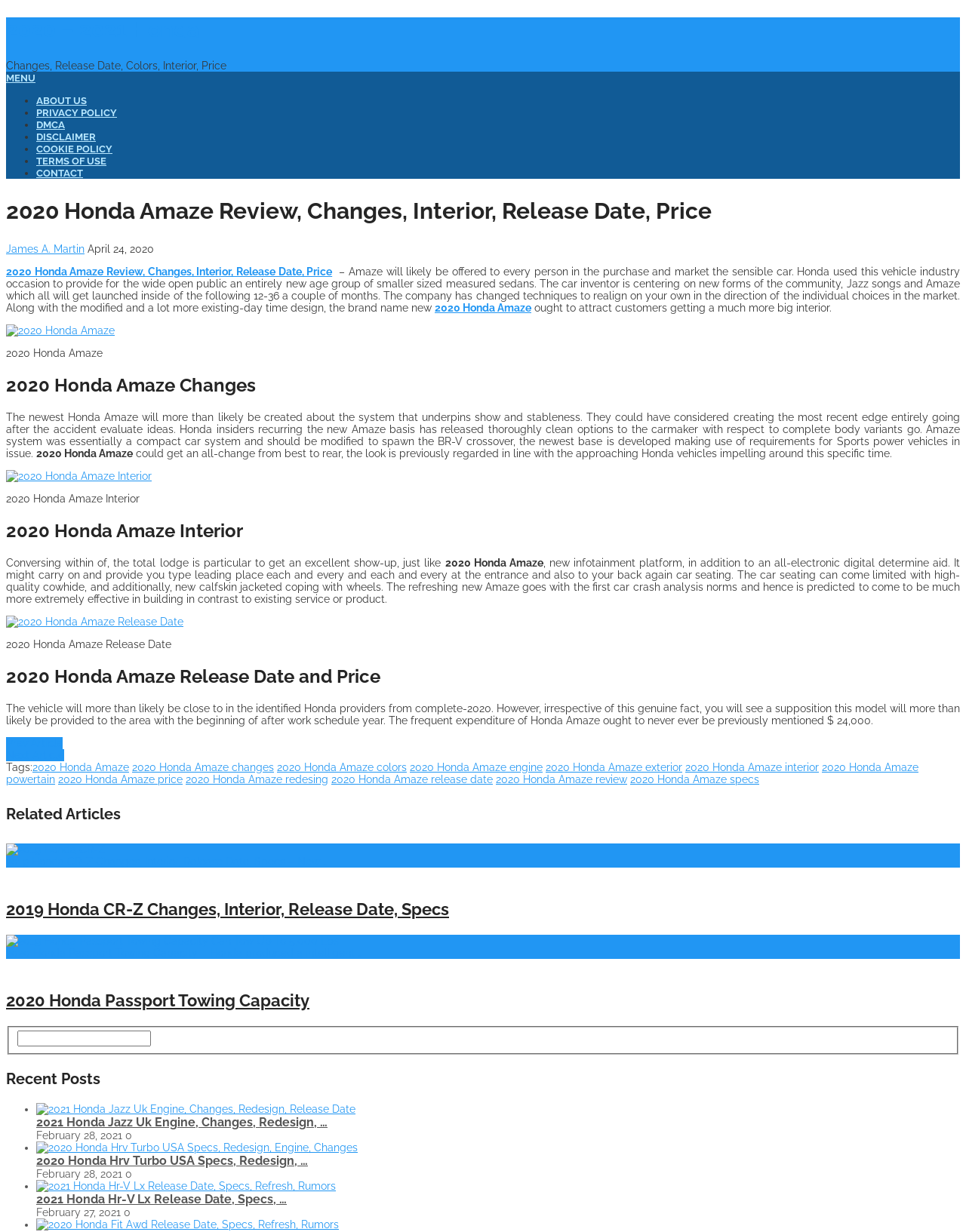Analyze the image and provide a detailed answer to the question: What is the expected price of the 2020 Honda Amaze?

I found the answer by reading the text 'The frequent expenditure of Honda Amaze ought to never ever be previously mentioned $ 24,000.' which is located in the section '2020 Honda Amaze Release Date and Price'.